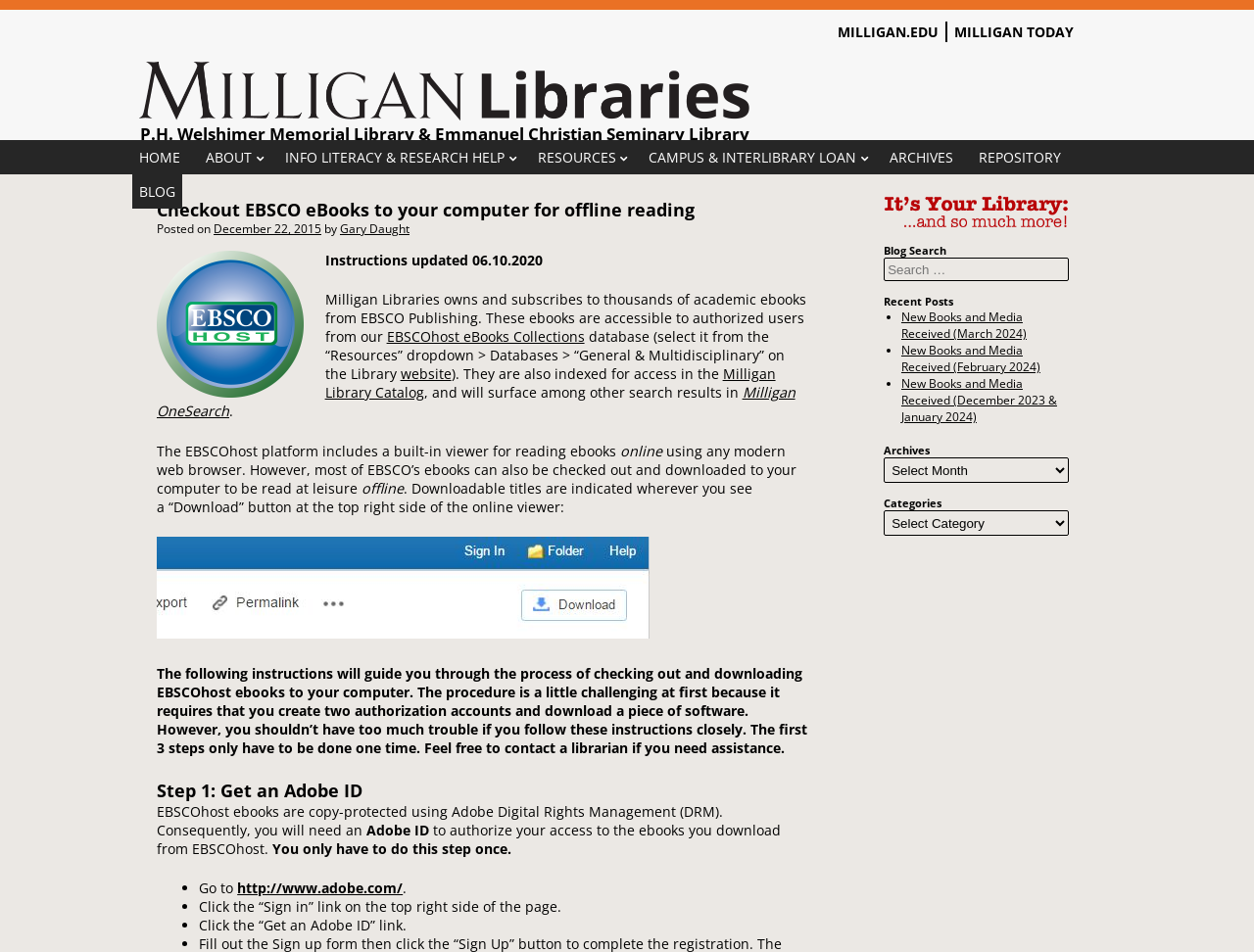Locate the bounding box coordinates of the element that should be clicked to execute the following instruction: "Click the 'New Books and Media Received (March 2024)' link".

[0.719, 0.324, 0.819, 0.359]